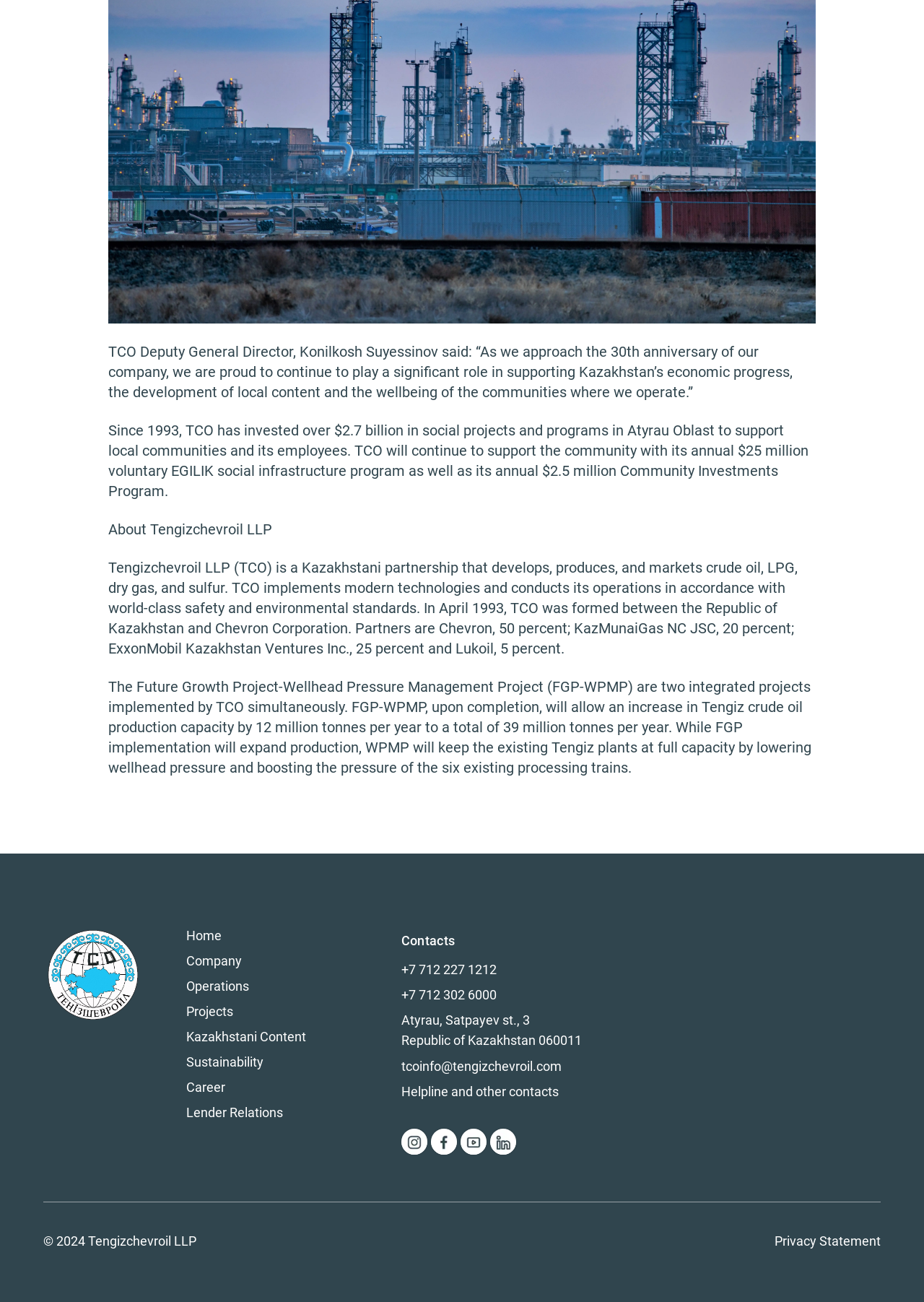What is the address of the company?
Using the image, provide a concise answer in one word or a short phrase.

Atyrau, Satpayev st., 3